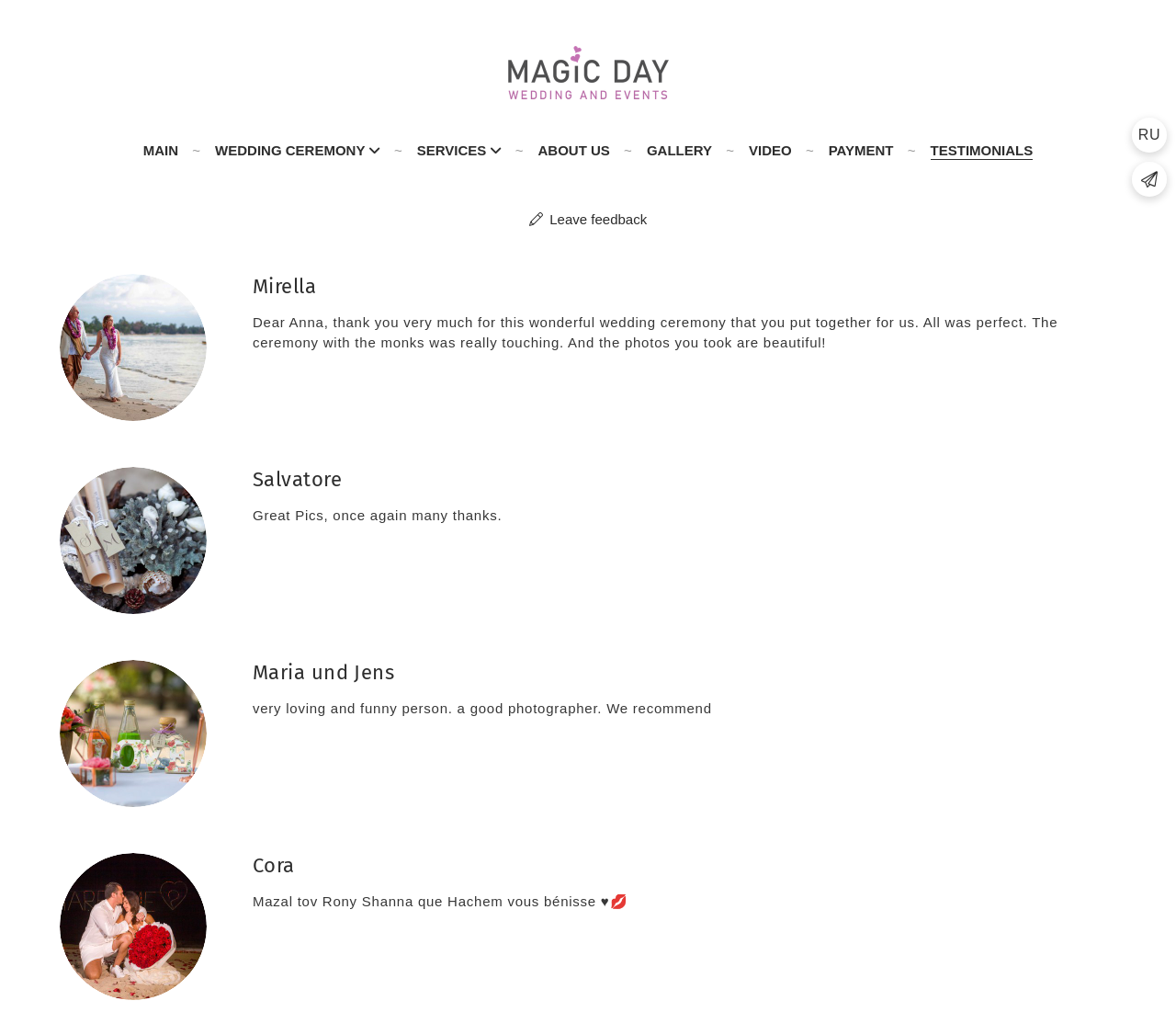Find the bounding box coordinates of the element I should click to carry out the following instruction: "View the 'GALLERY'".

[0.55, 0.141, 0.605, 0.156]